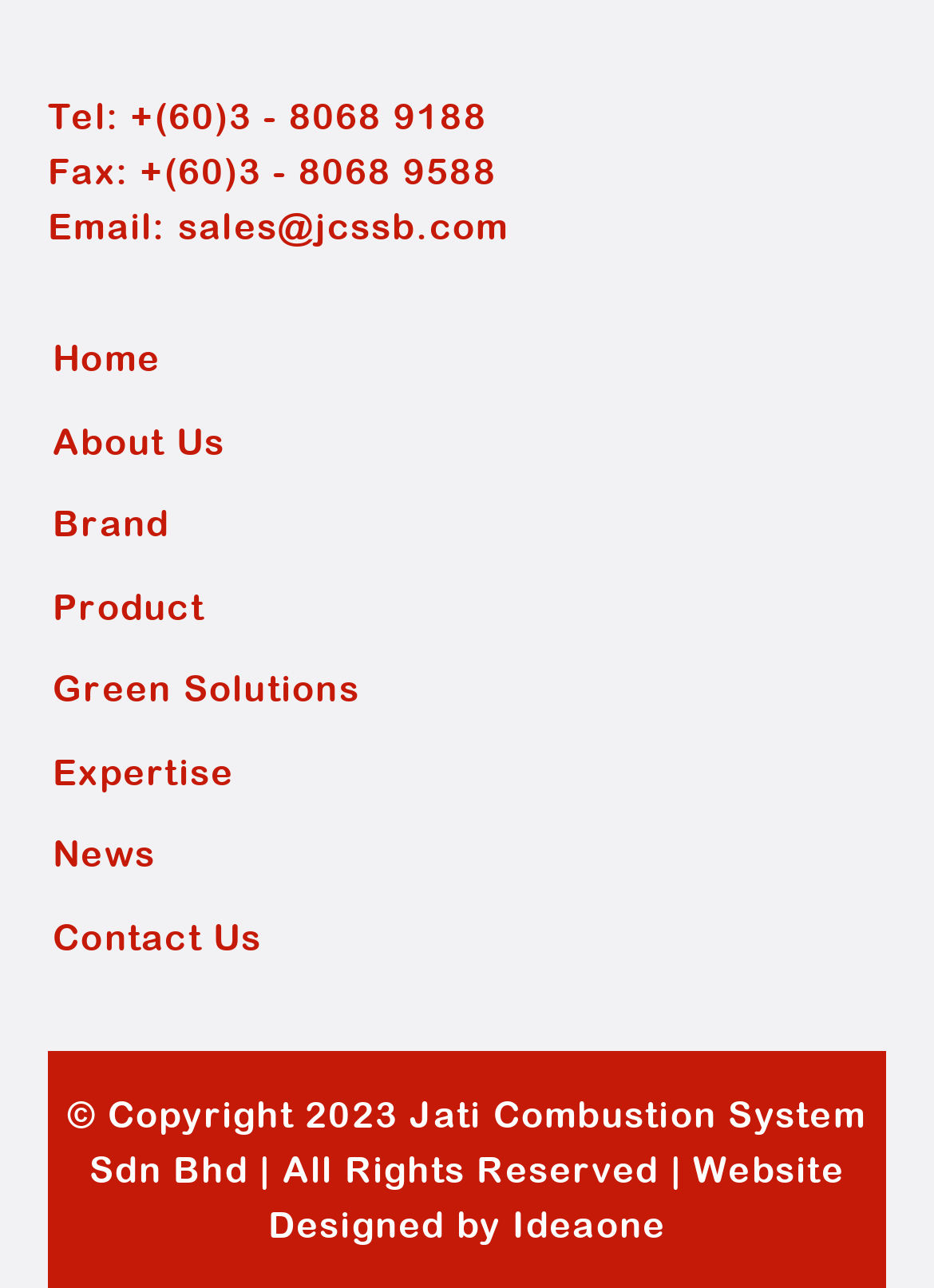Using the element description: "Website Designed by Ideaone", determine the bounding box coordinates for the specified UI element. The coordinates should be four float numbers between 0 and 1, [left, top, right, bottom].

[0.287, 0.892, 0.904, 0.967]